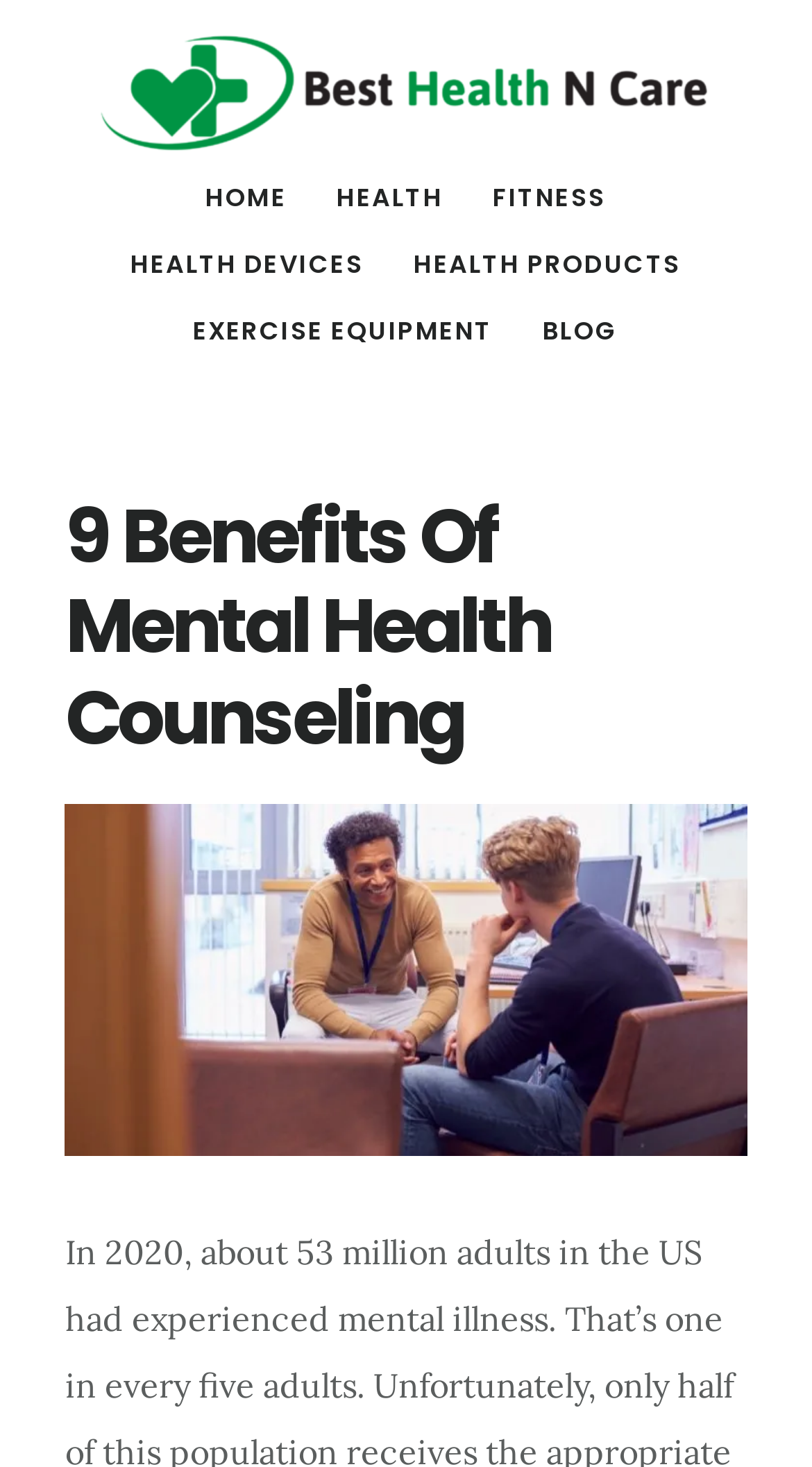Determine the bounding box coordinates in the format (top-left x, top-left y, bottom-right x, bottom-right y). Ensure all values are floating point numbers between 0 and 1. Identify the bounding box of the UI element described by: Best Health N Care

[0.103, 0.013, 0.897, 0.112]